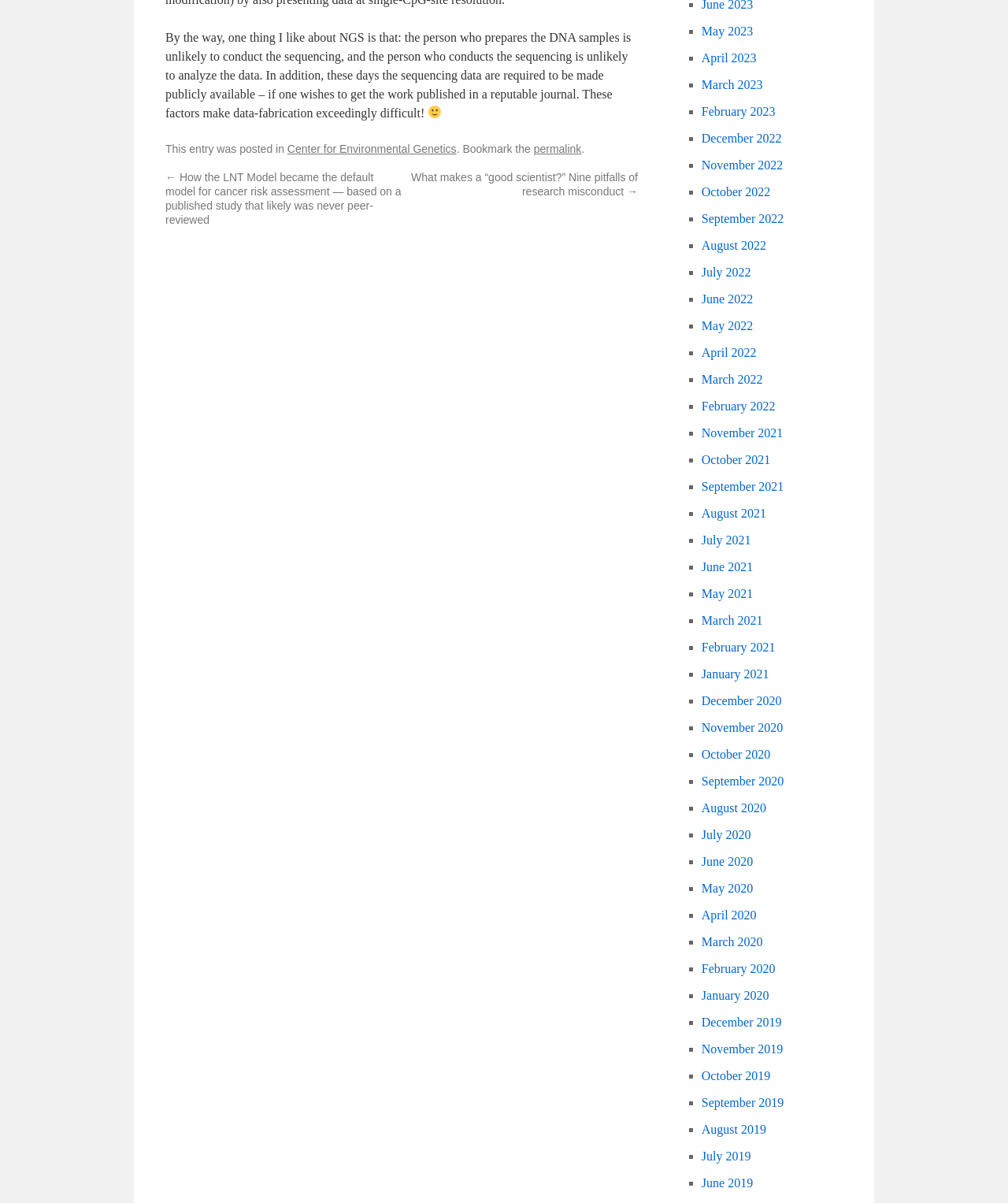What is the topic of the blog post?
Utilize the image to construct a detailed and well-explained answer.

Based on the content of the blog post, it appears to be discussing Next-Generation Sequencing (NGS) and its advantages, specifically the separation of roles in the sequencing process and the requirement for publicly available data.